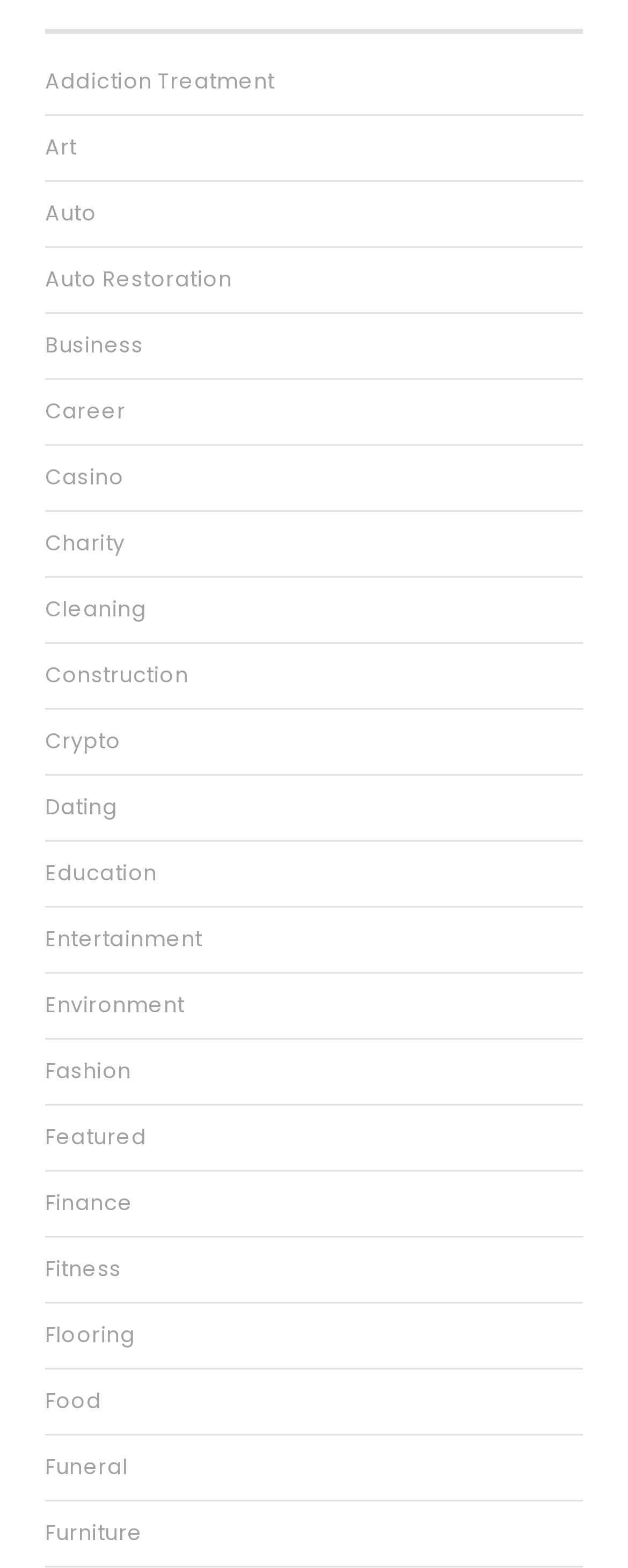Provide a single word or phrase to answer the given question: 
What is the first category listed?

Addiction Treatment